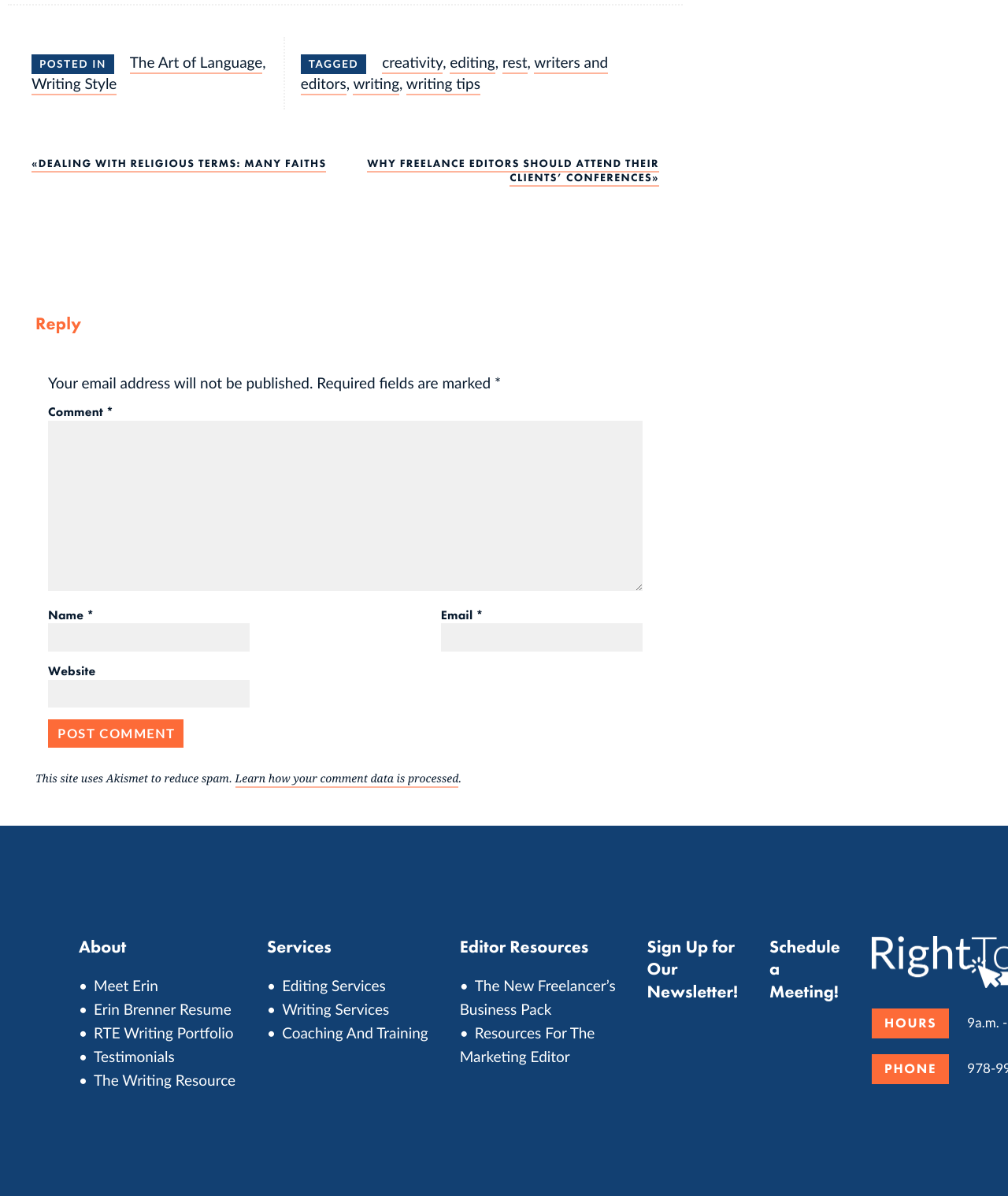Provide a brief response using a word or short phrase to this question:
What is the category of the post?

The Art of Language